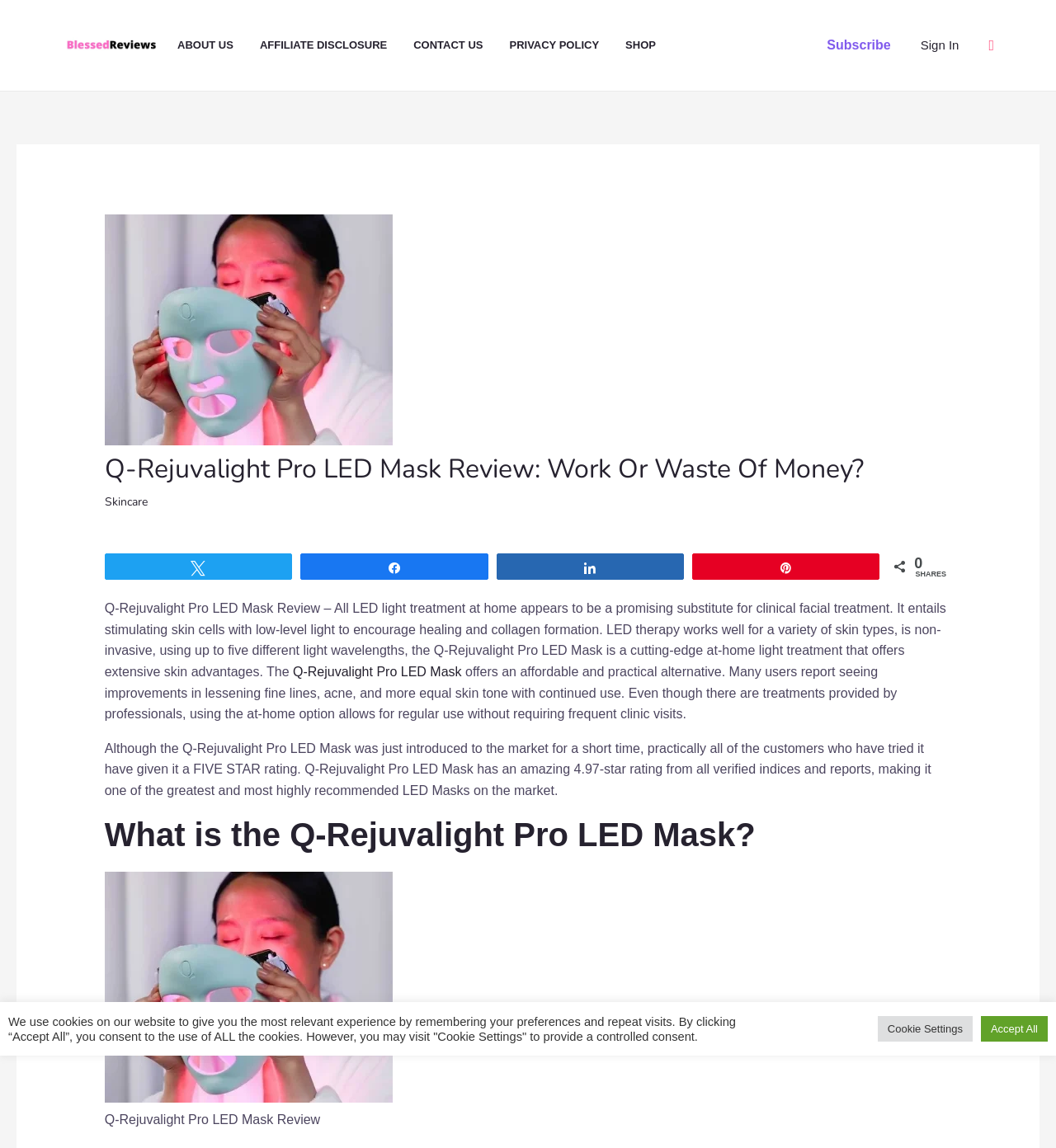Provide the bounding box coordinates for the area that should be clicked to complete the instruction: "Click on the 'Subscribe' link".

[0.783, 0.034, 0.844, 0.045]